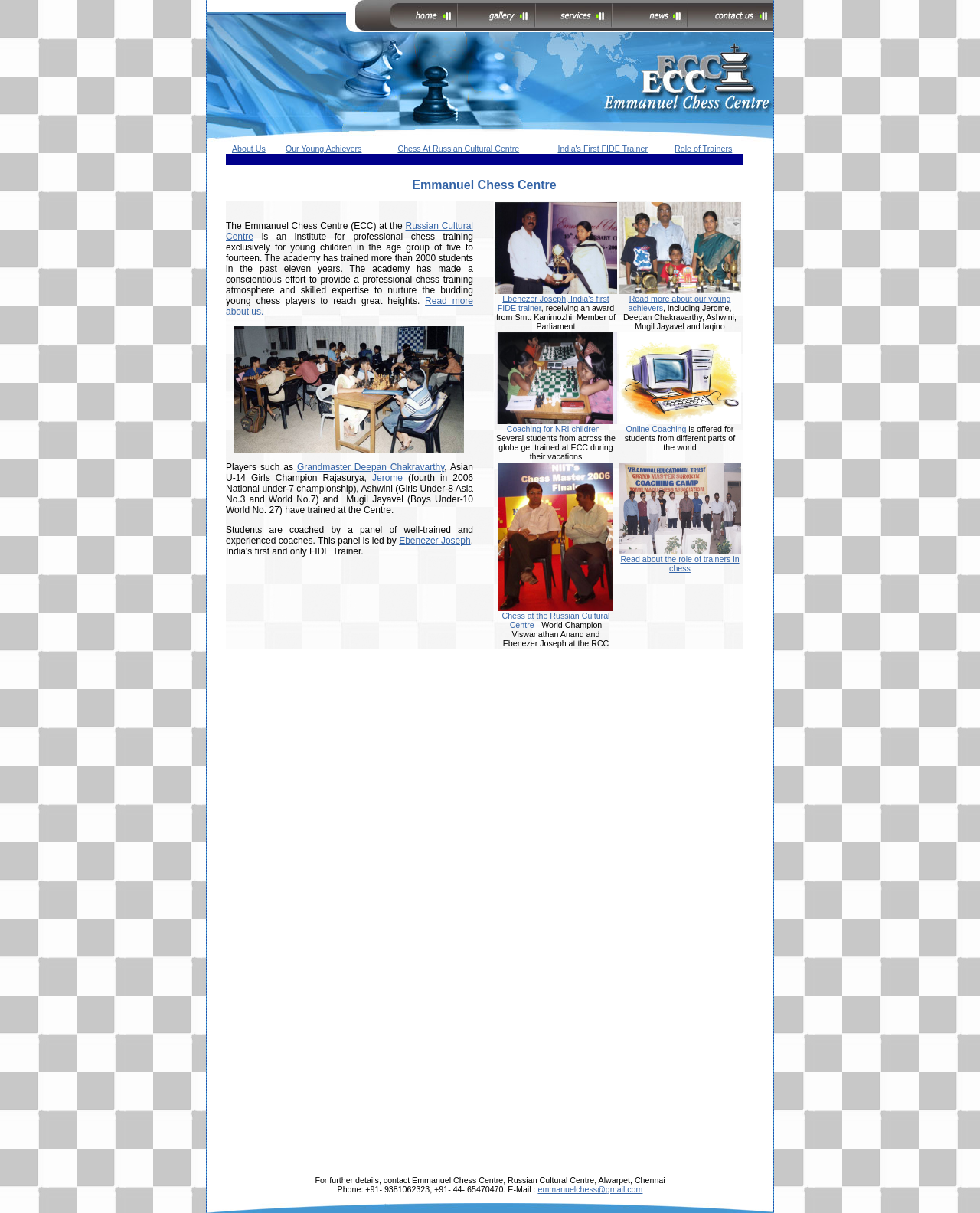Please determine the bounding box coordinates, formatted as (top-left x, top-left y, bottom-right x, bottom-right y), with all values as floating point numbers between 0 and 1. Identify the bounding box of the region described as: Ebenezer Joseph

[0.407, 0.441, 0.48, 0.45]